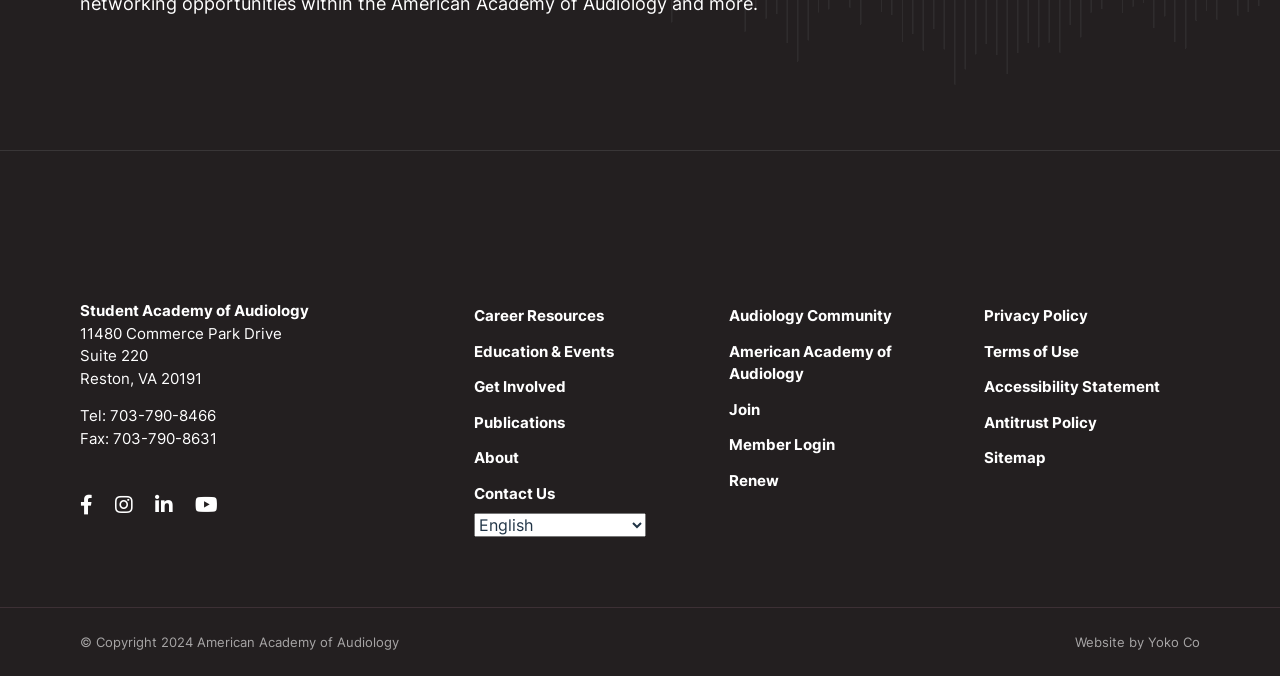Provide the bounding box coordinates of the HTML element described as: "Education & Events". The bounding box coordinates should be four float numbers between 0 and 1, i.e., [left, top, right, bottom].

[0.37, 0.497, 0.538, 0.548]